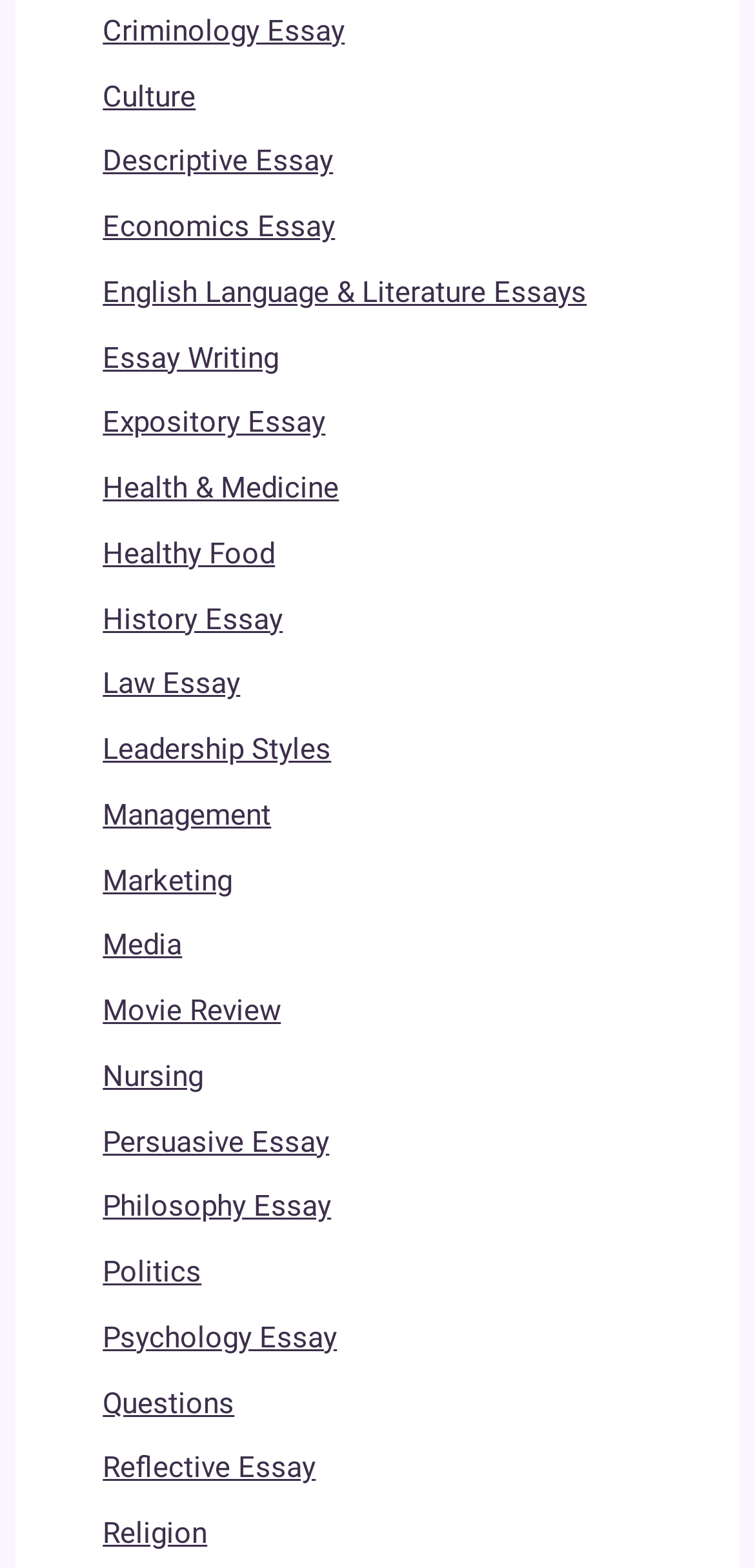Using the element description: "Media", determine the bounding box coordinates. The coordinates should be in the format [left, top, right, bottom], with values between 0 and 1.

[0.136, 0.592, 0.241, 0.614]